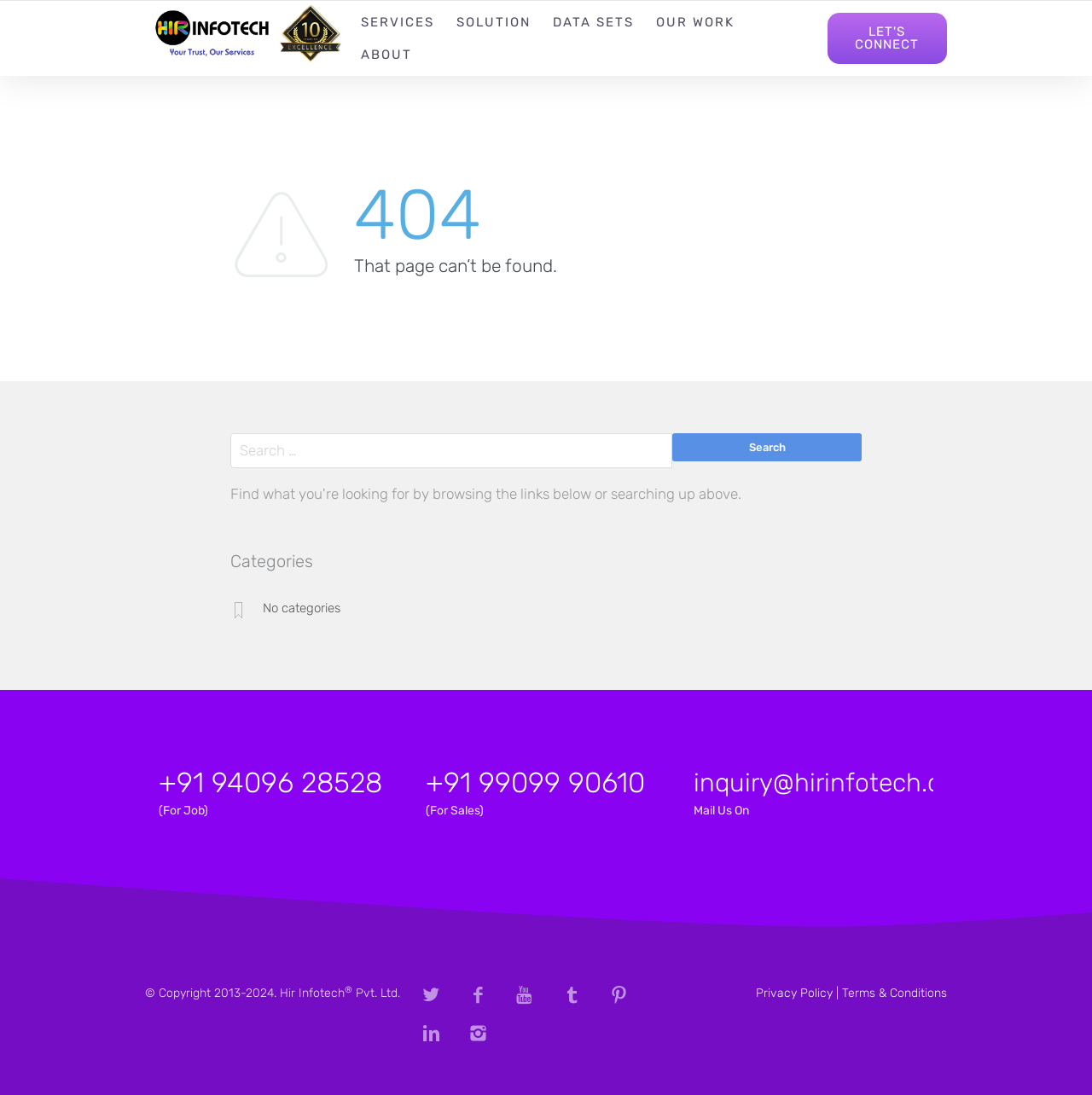Determine the bounding box coordinates of the region to click in order to accomplish the following instruction: "Click on SERVICES". Provide the coordinates as four float numbers between 0 and 1, specifically [left, top, right, bottom].

[0.33, 0.013, 0.398, 0.027]